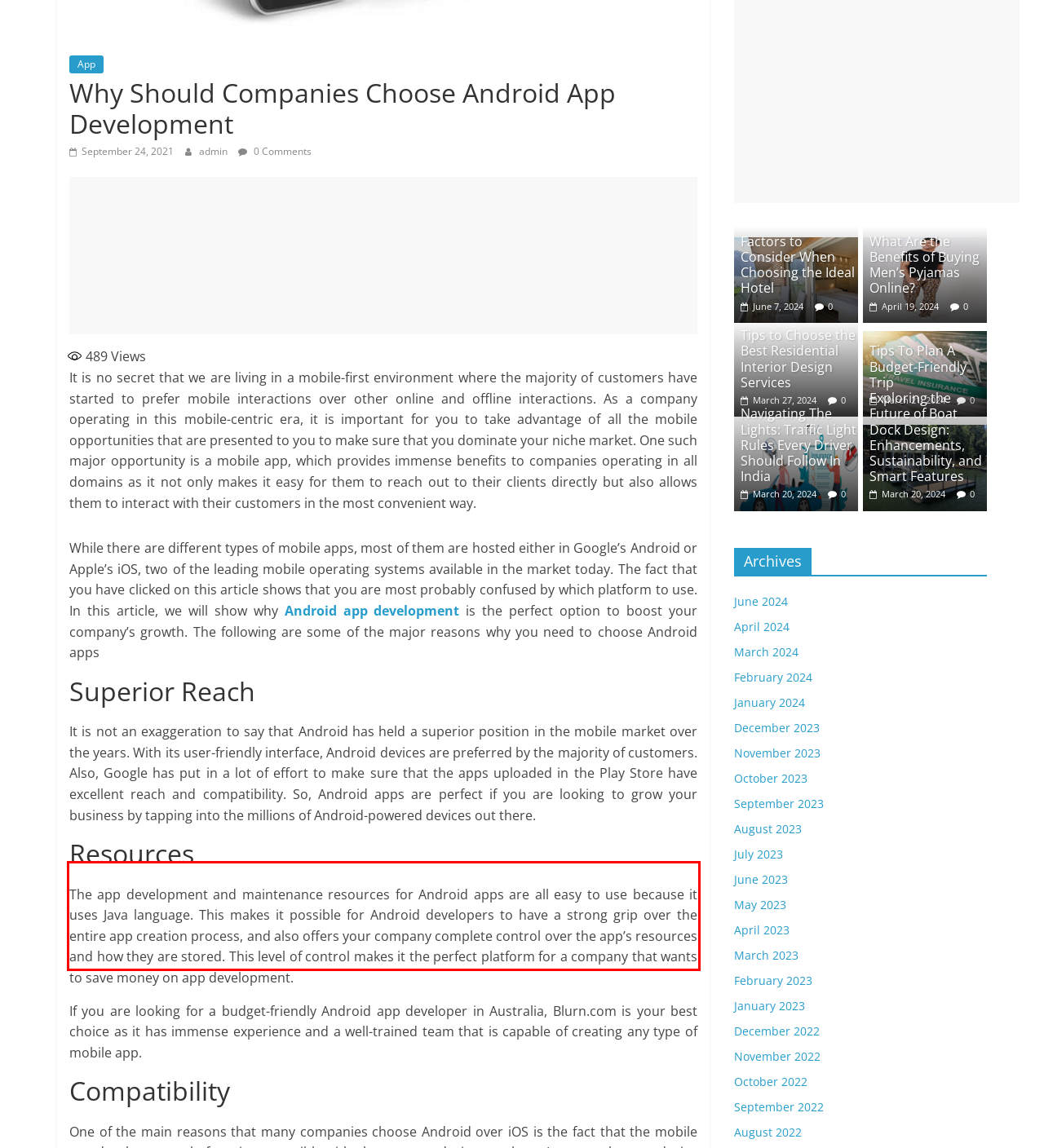Identify the text within the red bounding box on the webpage screenshot and generate the extracted text content.

The app development and maintenance resources for Android apps are all easy to use because it uses Java language. This makes it possible for Android developers to have a strong grip over the entire app creation process, and also offers your company complete control over the app’s resources and how they are stored. This level of control makes it the perfect platform for a company that wants to save money on app development.